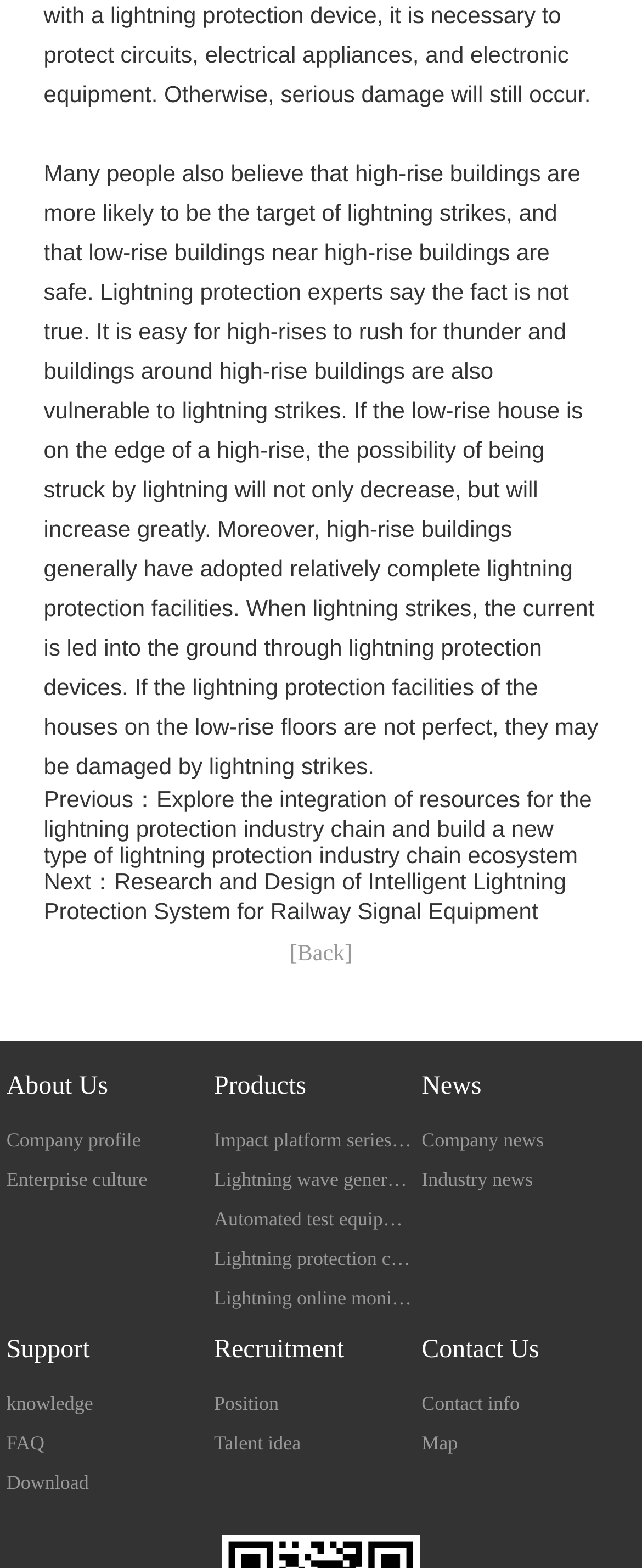Please determine the bounding box coordinates of the element's region to click in order to carry out the following instruction: "View company profile". The coordinates should be four float numbers between 0 and 1, i.e., [left, top, right, bottom].

[0.01, 0.715, 0.323, 0.74]